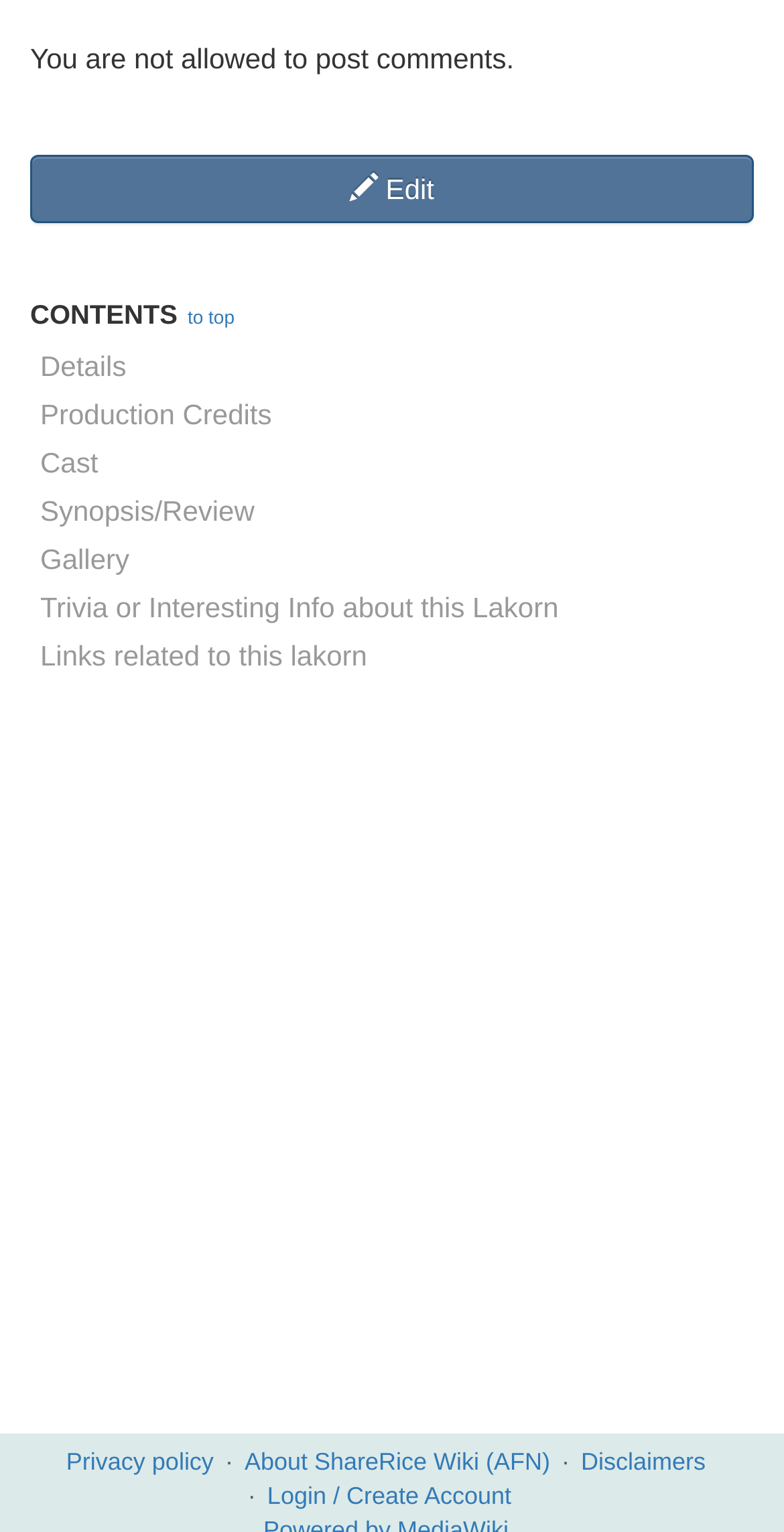Using the image as a reference, answer the following question in as much detail as possible:
What is the purpose of the button at the top of the LayoutTable?

The purpose of the button at the top of the LayoutTable is unknown as it does not have any text or description associated with it.